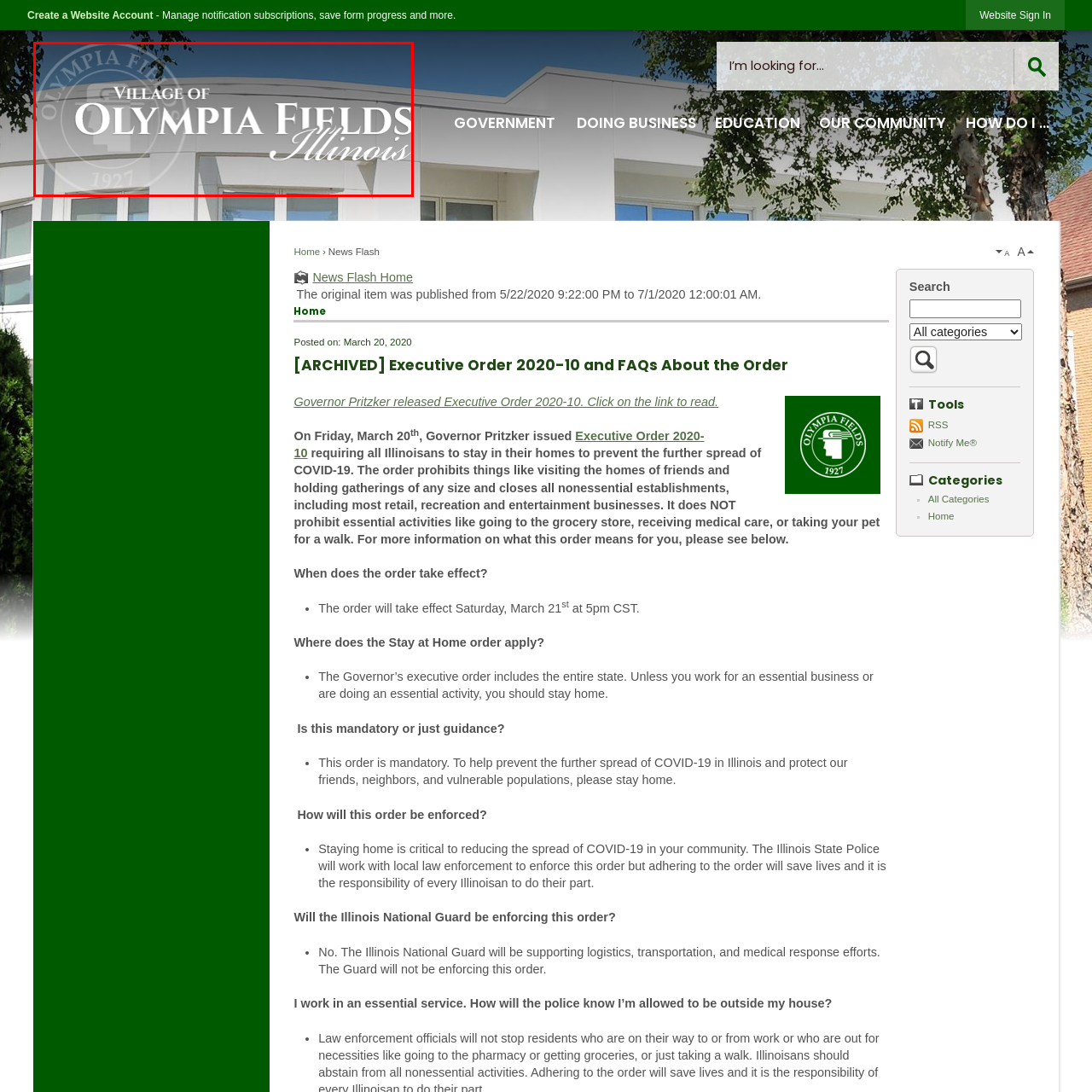Generate a comprehensive caption for the image section marked by the red box.

The image prominently features the official logo and name of the Village of Olympia Fields, Illinois. The design merges the village's name in elegant, bold typography with a subtle background that includes the village's emblem, which appears to date back to 1927. This visual represents the village's commitment to its community and history, showcasing the significance of local governance and civic engagement. The clean lines and contemporary aesthetic of the structure in the background suggest a modern approach to municipal services, emphasizing the village's growth and development. Overall, this image encapsulates the essence of Olympia Fields as a vibrant and organized community.